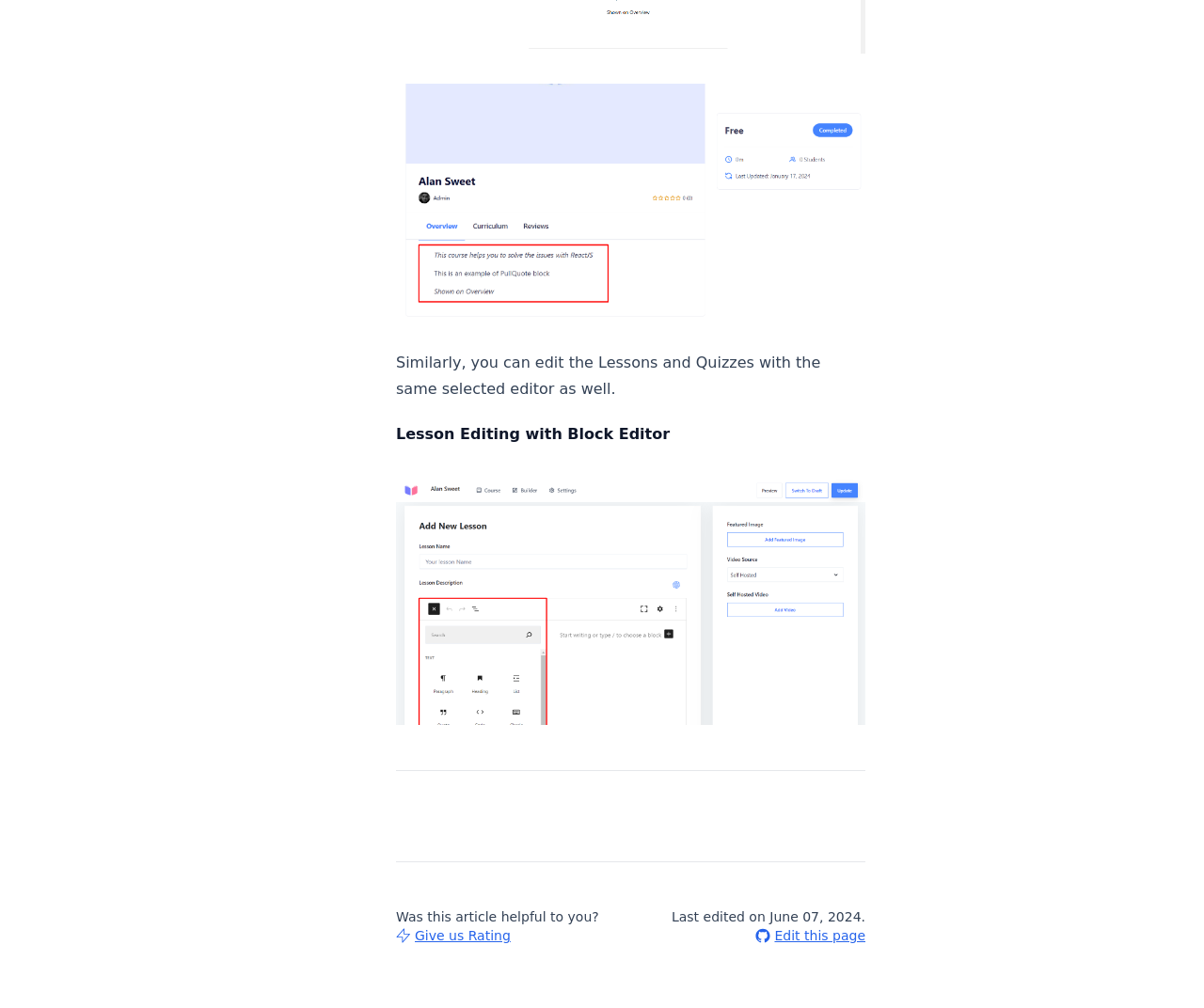Answer the question using only a single word or phrase: 
What can the user do with the 'Edit this page' link?

Edit the page